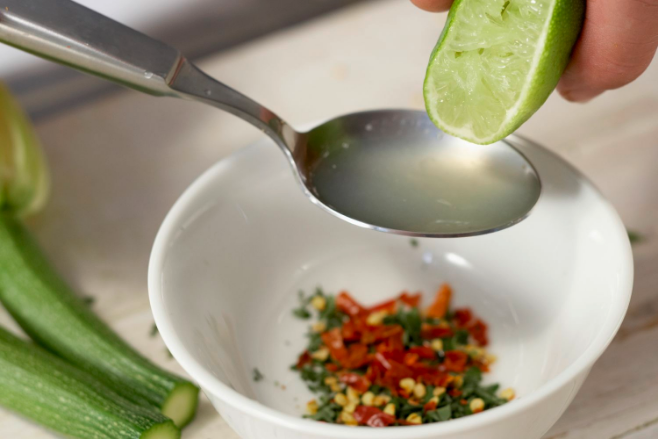With reference to the screenshot, provide a detailed response to the question below:
What is to the left of the bowl?

To the left of the bowl, fresh green zucchinis are visible, possibly representing ingredients that will accompany the dish, suggesting that the cooking process involves preparing a meal that incorporates zucchinis as a key ingredient.